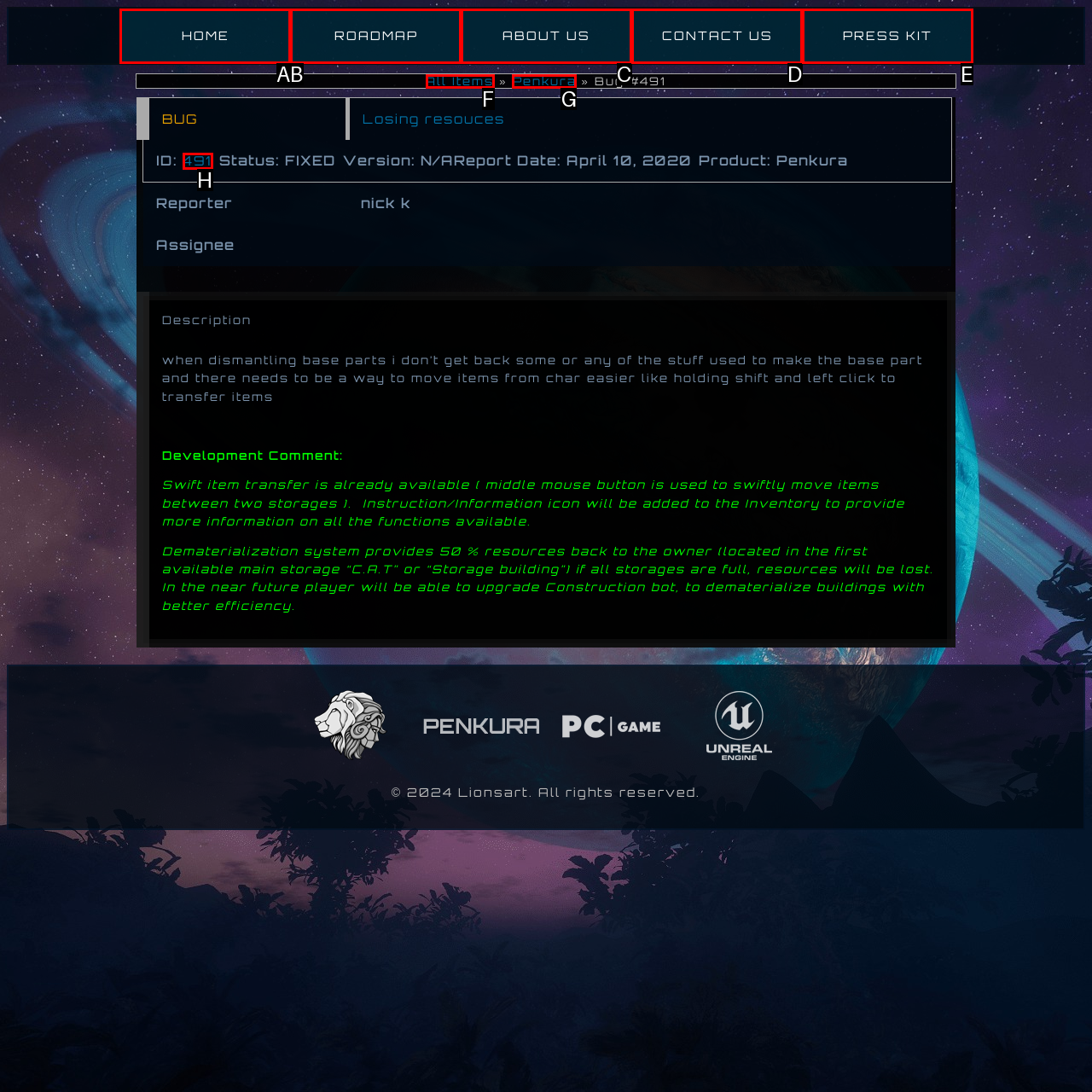Identify the HTML element that matches the description: HOME. Provide the letter of the correct option from the choices.

A